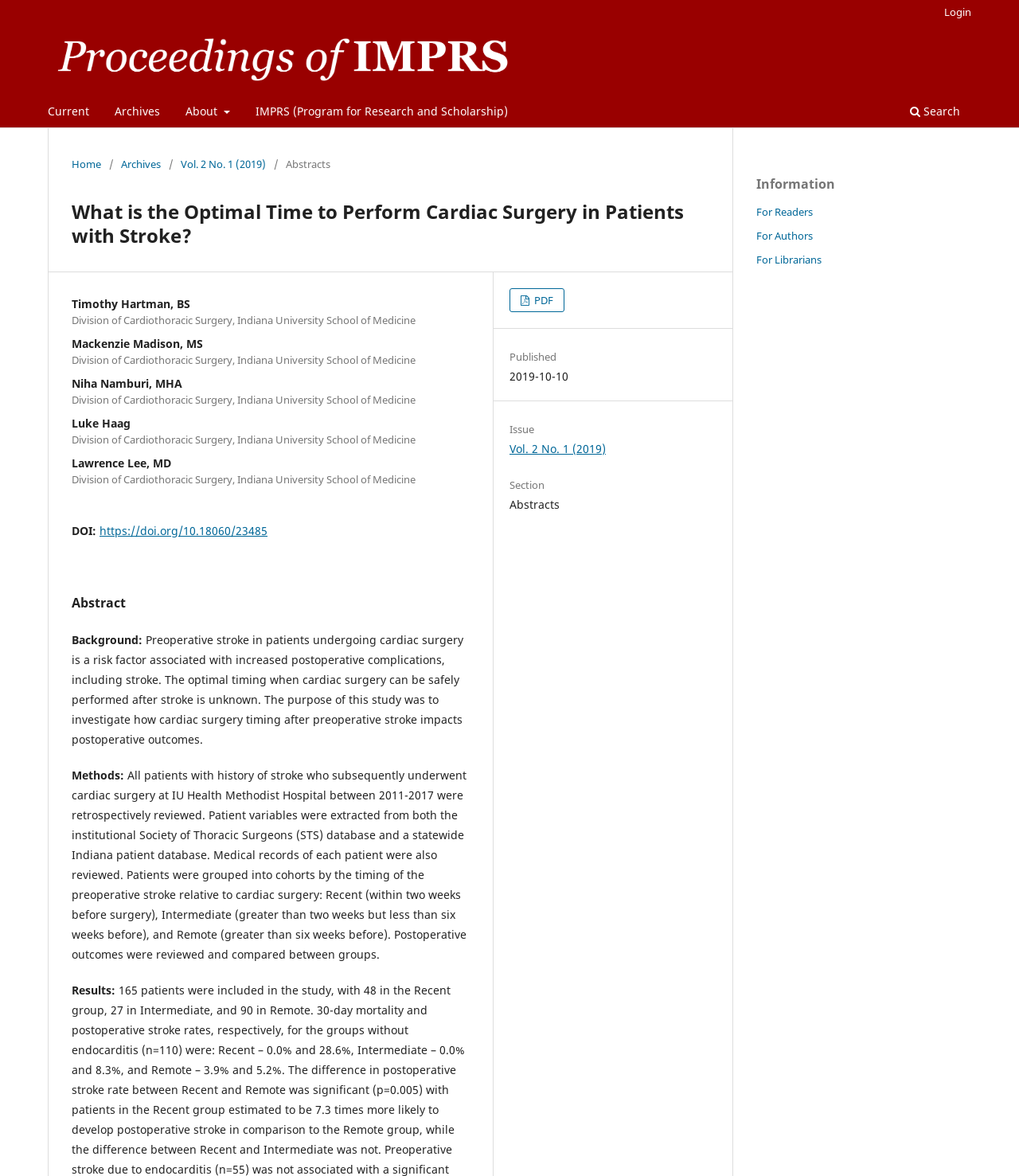Given the description of a UI element: "For Authors", identify the bounding box coordinates of the matching element in the webpage screenshot.

[0.742, 0.194, 0.798, 0.206]